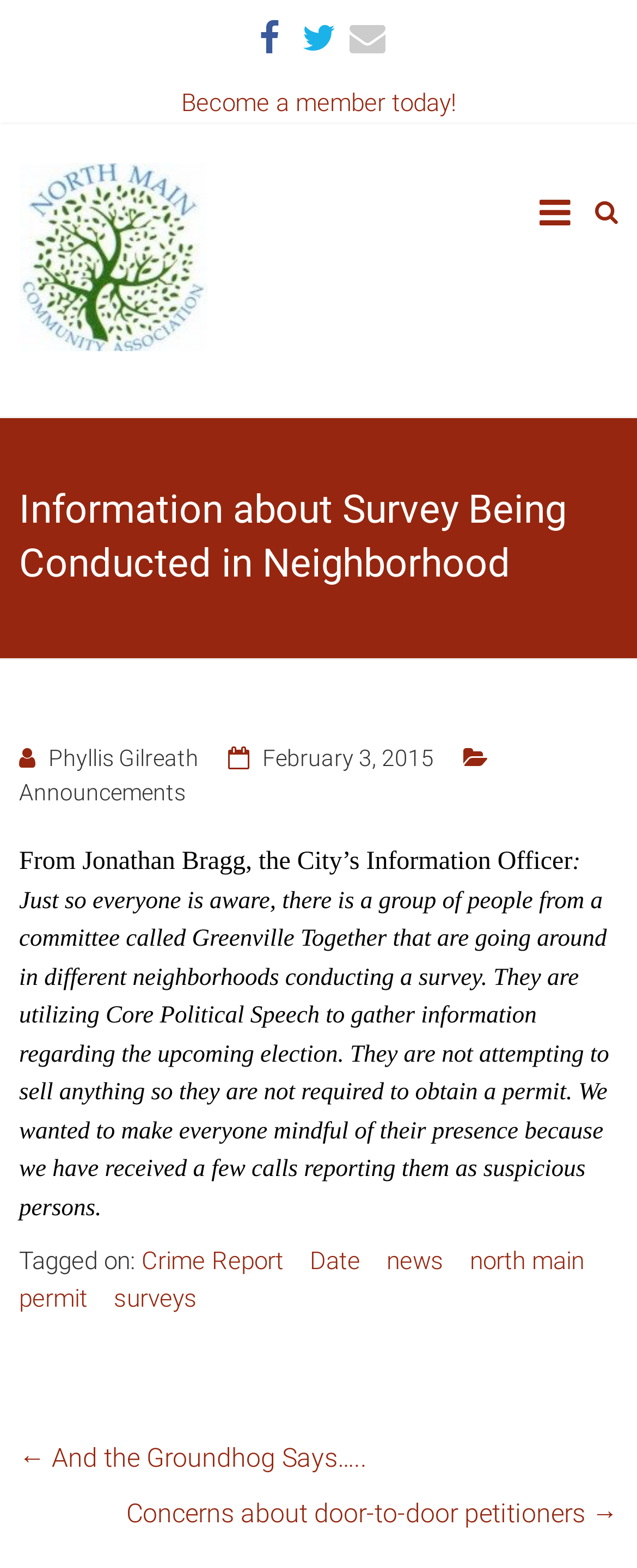What is the purpose of the survey mentioned in the article?
Please answer using one word or phrase, based on the screenshot.

To gather information regarding the upcoming election